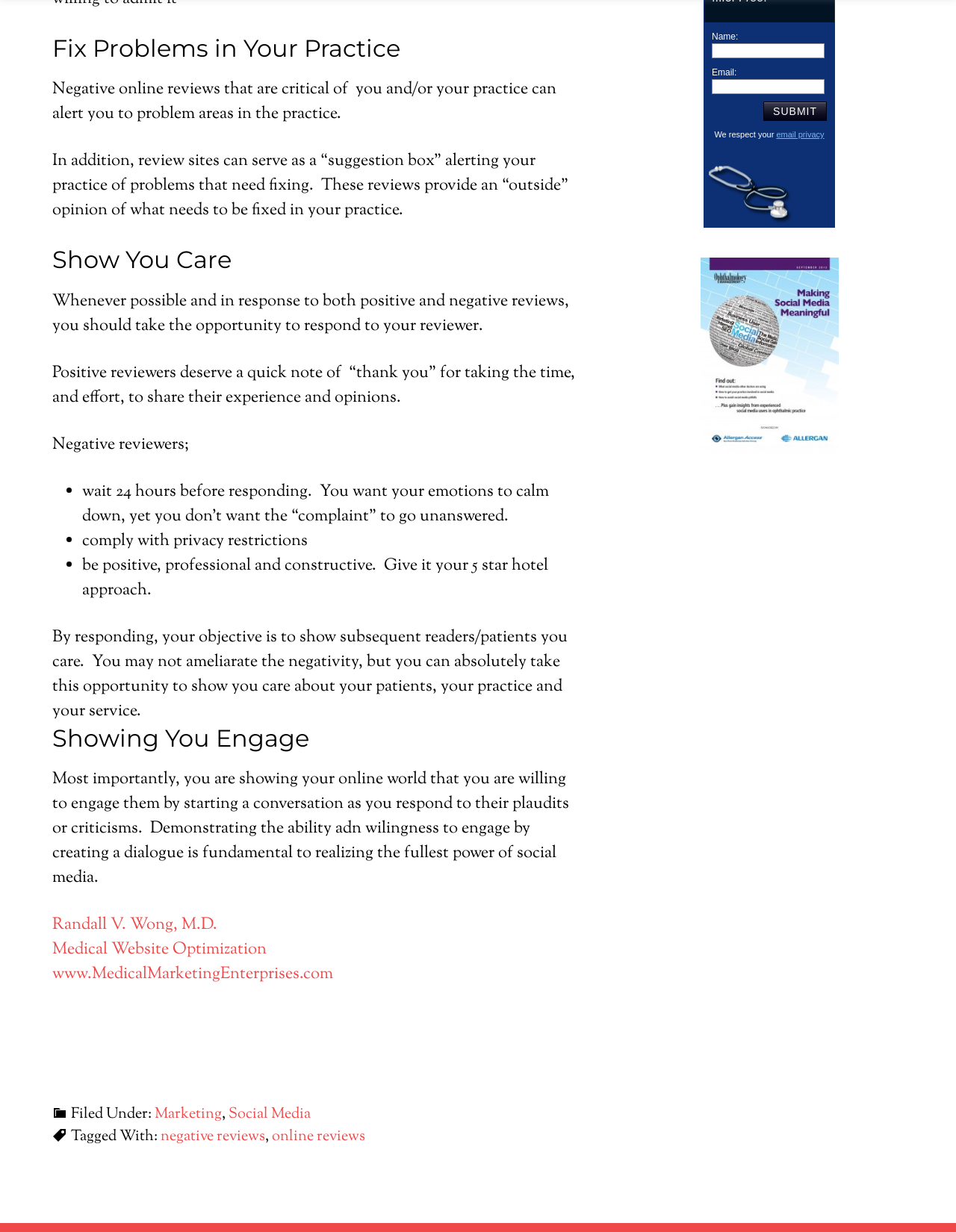Identify the bounding box coordinates for the element you need to click to achieve the following task: "Click the link to visit www.MedicalMarketingEnterprises.com". Provide the bounding box coordinates as four float numbers between 0 and 1, in the form [left, top, right, bottom].

[0.055, 0.781, 0.348, 0.801]